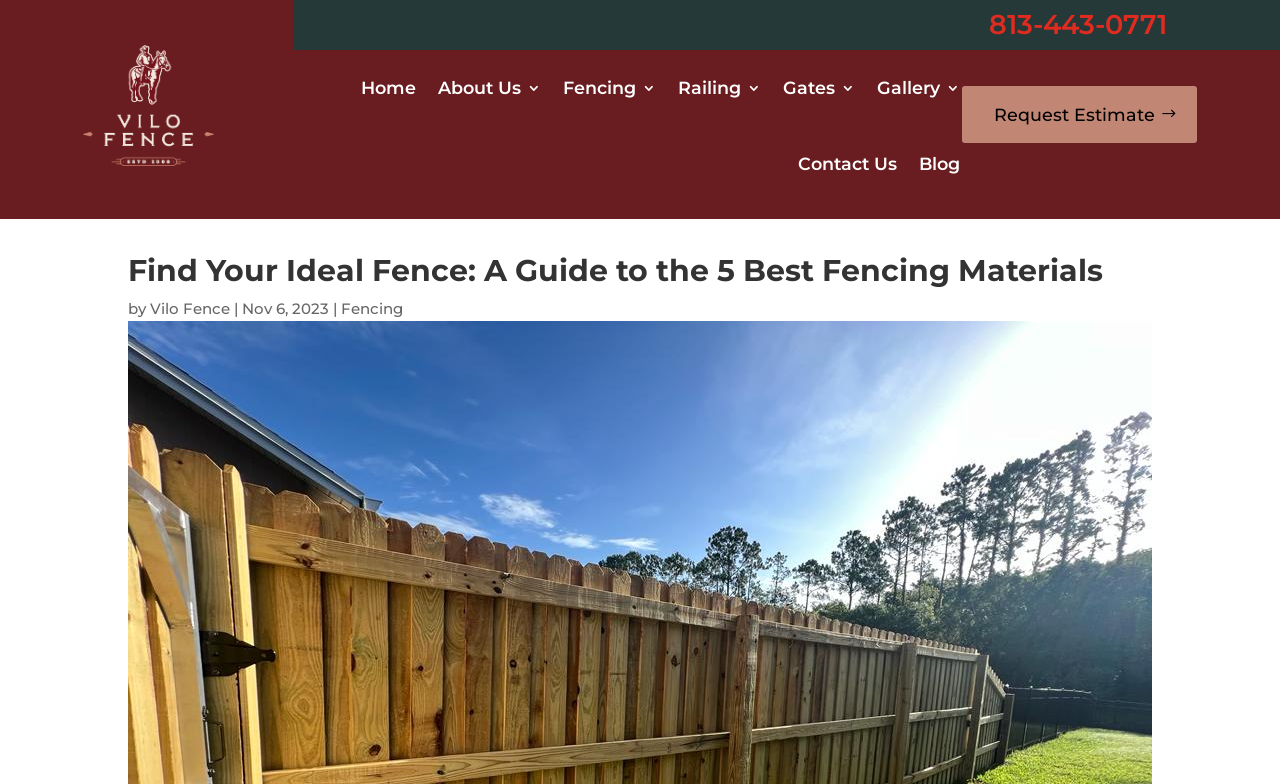Please locate the bounding box coordinates of the element that needs to be clicked to achieve the following instruction: "click the phone number link". The coordinates should be four float numbers between 0 and 1, i.e., [left, top, right, bottom].

[0.773, 0.01, 0.912, 0.052]